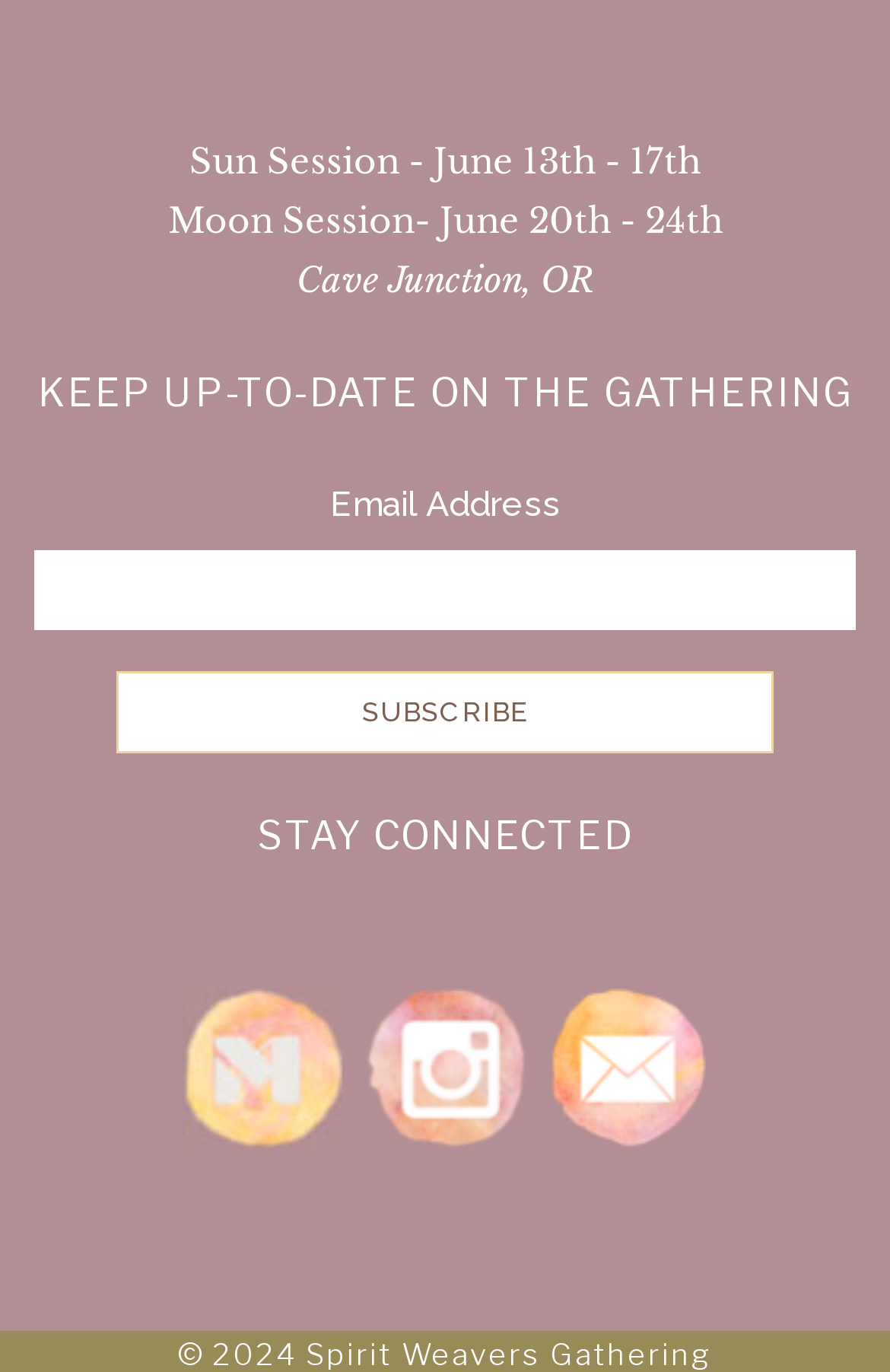Based on the visual content of the image, answer the question thoroughly: What is the purpose of the textbox?

I found a textbox element with the label 'Email Address' and the attribute 'required: False'. This suggests that the purpose of the textbox is to input an email address, likely for subscription or newsletter purposes.